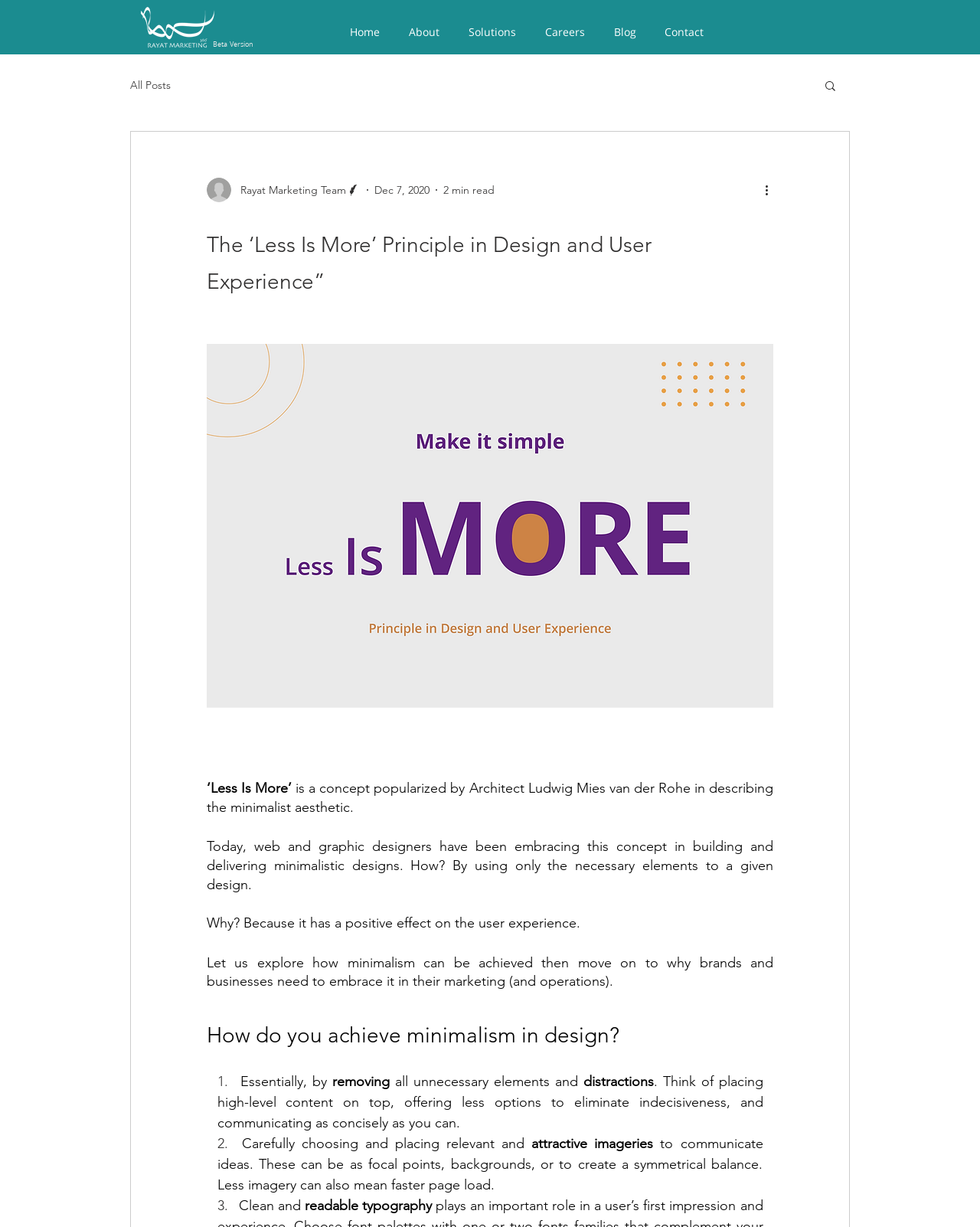What is the importance of typography in design?
Based on the image, please offer an in-depth response to the question.

The webpage mentions the importance of clean and readable typography in design, as stated in the static text element with the description 'Clean and readable typography.' This suggests that typography should be clear and easy to read in order to effectively communicate ideas.